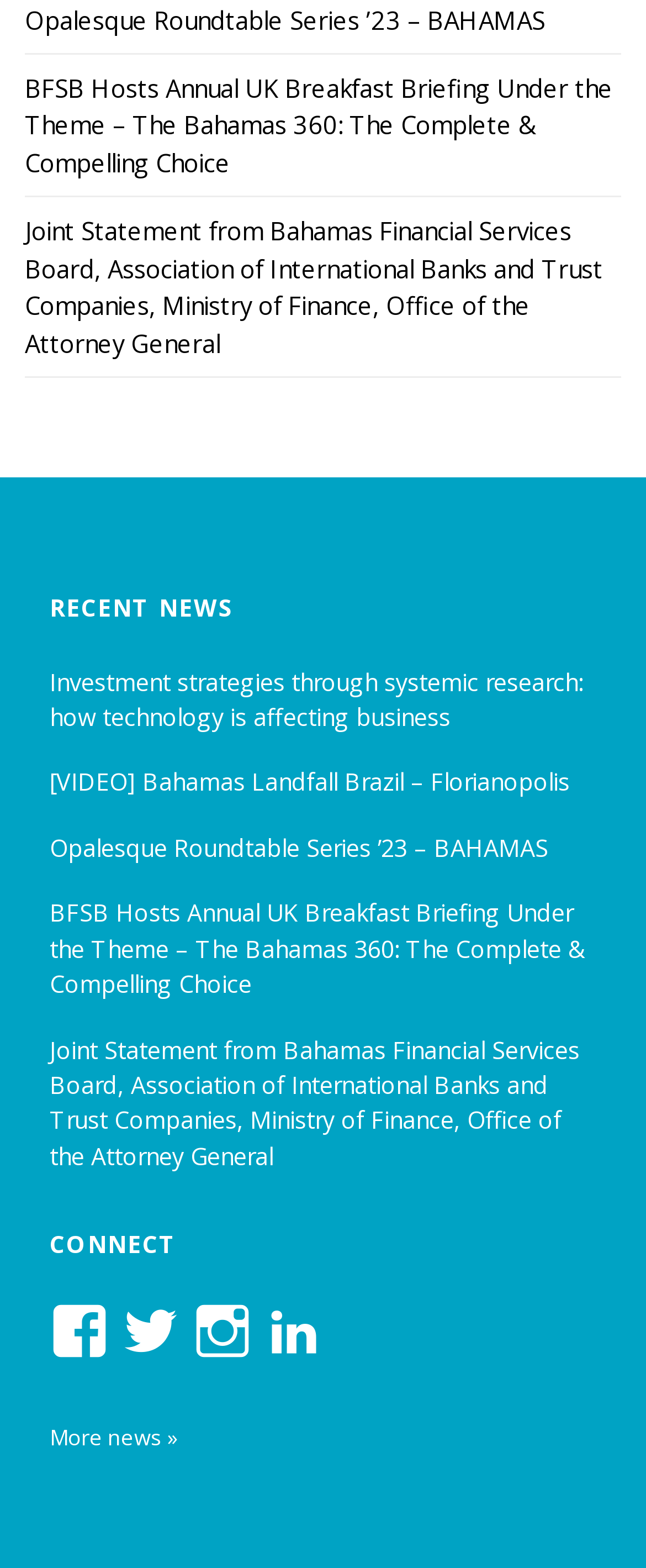Specify the bounding box coordinates for the region that must be clicked to perform the given instruction: "View the 'RECENT NEWS' section".

[0.077, 0.378, 0.923, 0.398]